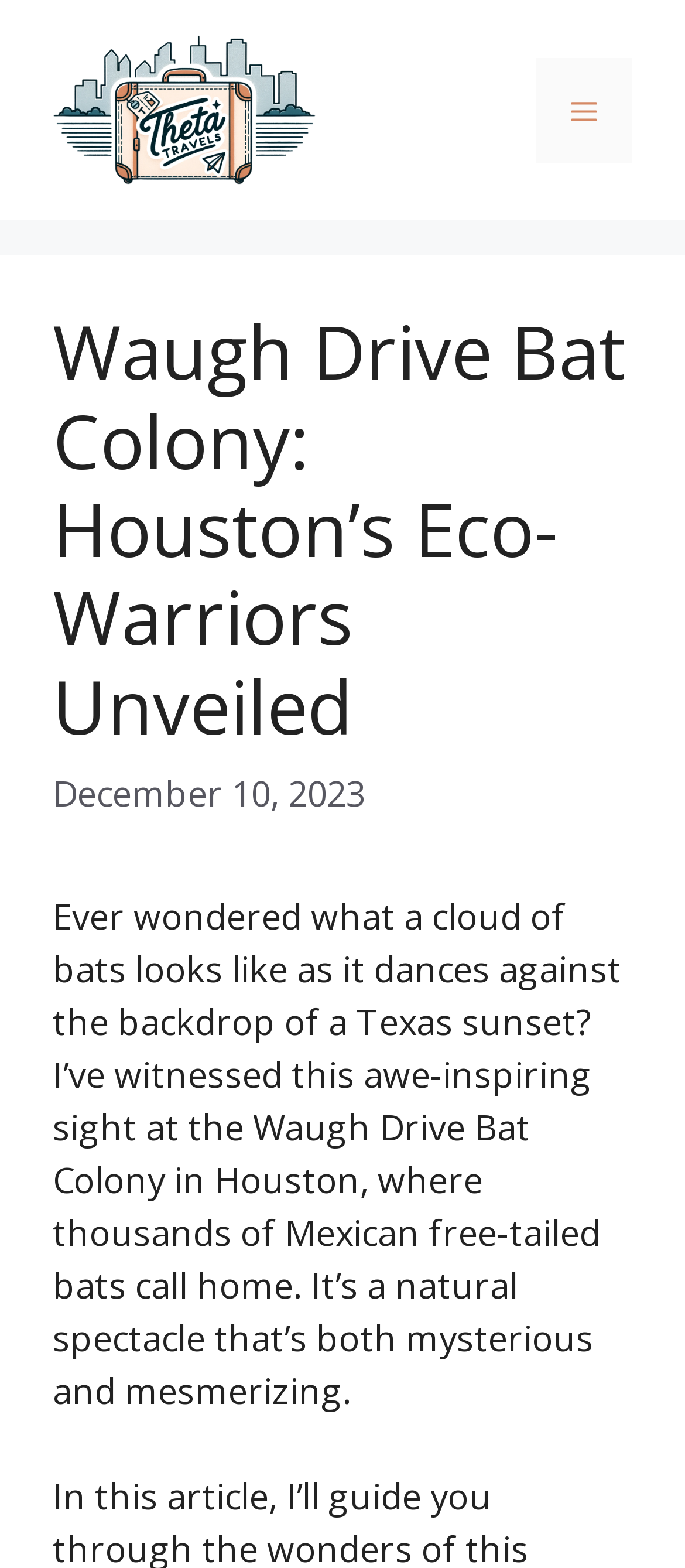Please predict the bounding box coordinates (top-left x, top-left y, bottom-right x, bottom-right y) for the UI element in the screenshot that fits the description: Menu

[0.782, 0.037, 0.923, 0.104]